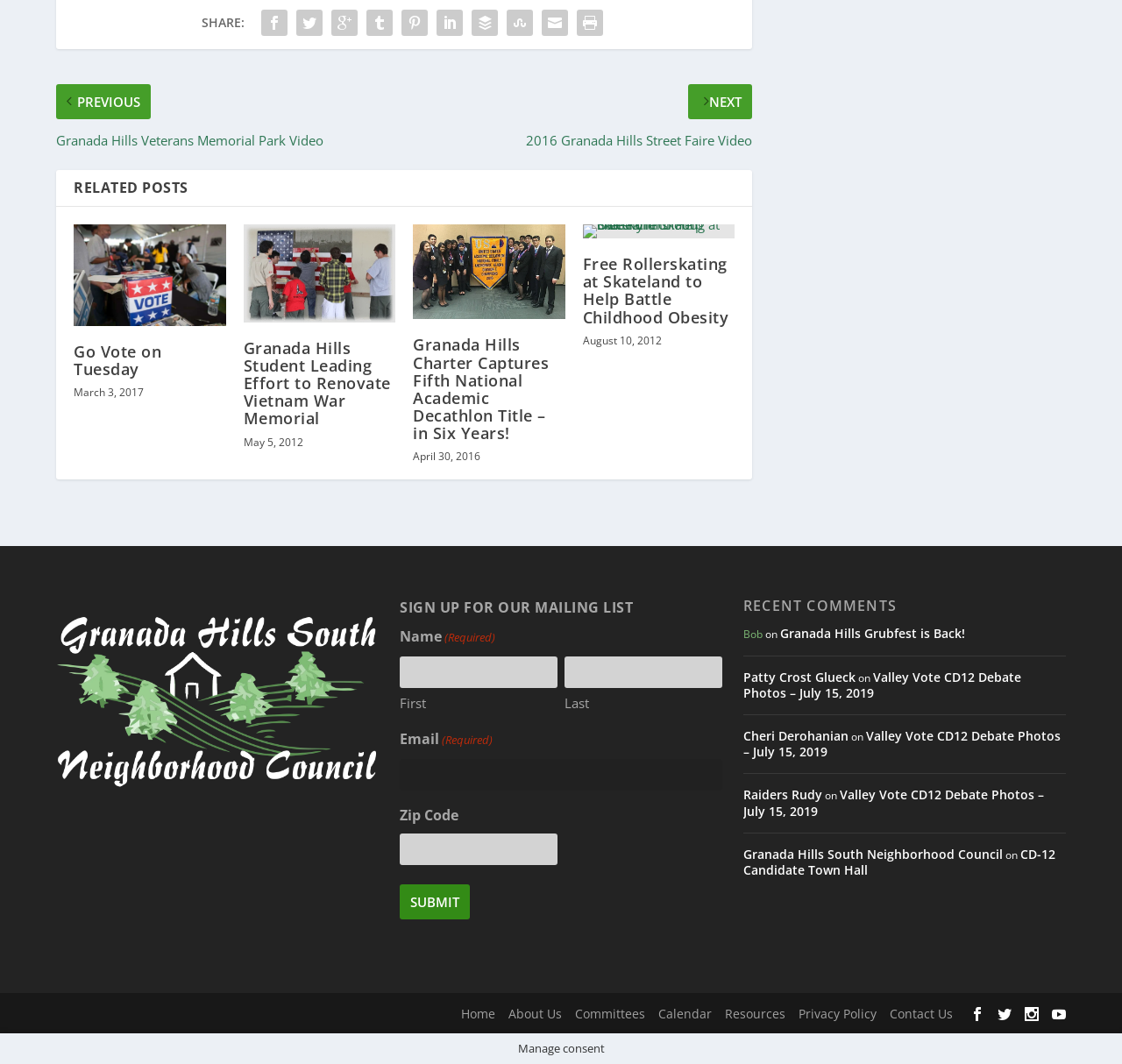What is the title of the first post in the 'RELATED POSTS' section?
Offer a detailed and exhaustive answer to the question.

I found the first post in the 'RELATED POSTS' section, which has a title 'Go Vote on Tuesday'.